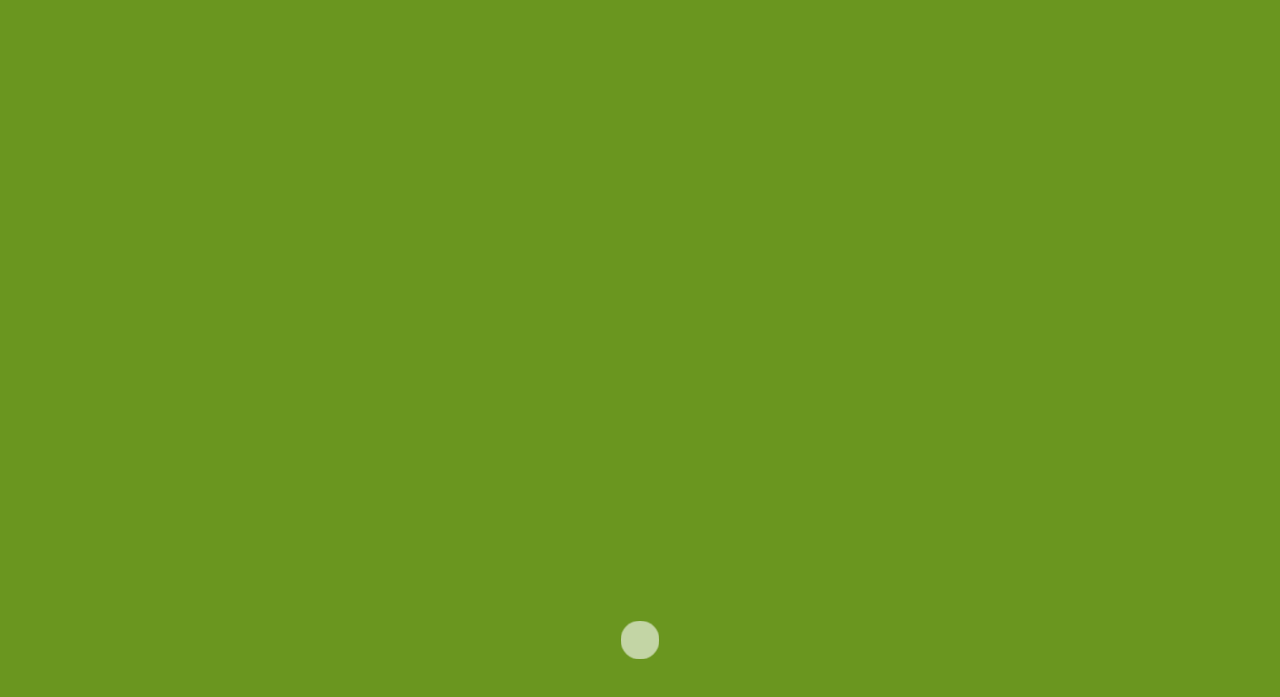What is the phone number to contact the company?
Please provide a single word or phrase in response based on the screenshot.

+1 (514) 224-4606